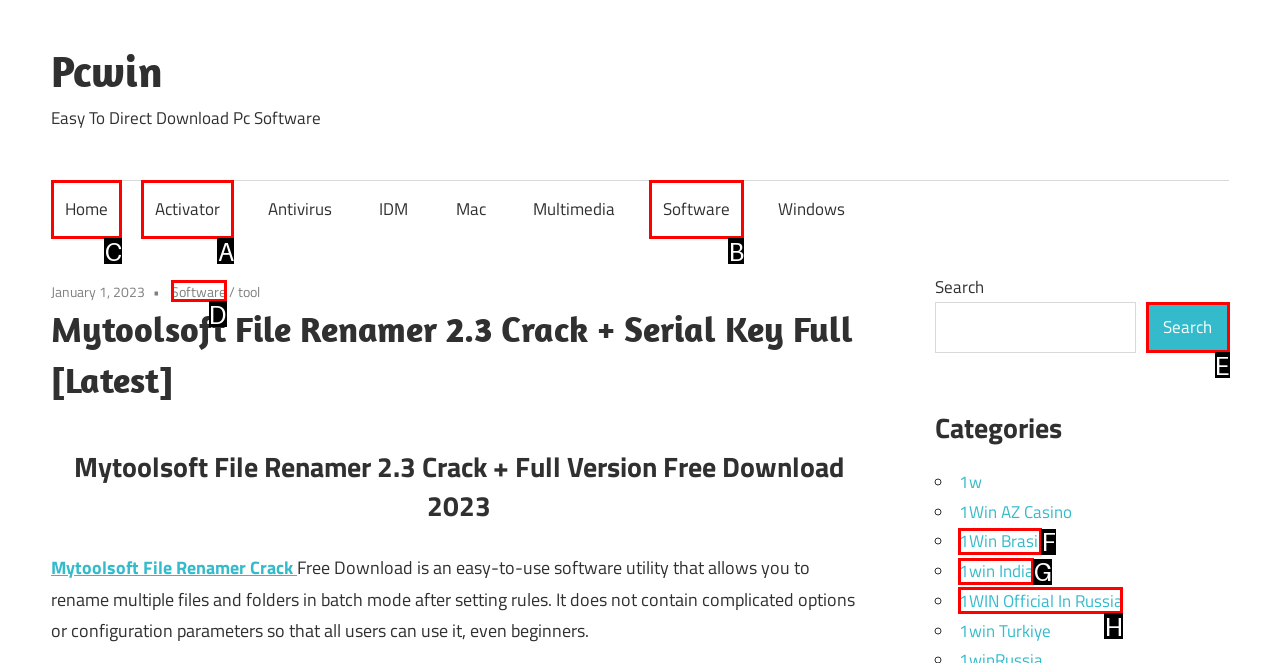Tell me which one HTML element I should click to complete the following instruction: Click on the 'Home' link
Answer with the option's letter from the given choices directly.

C